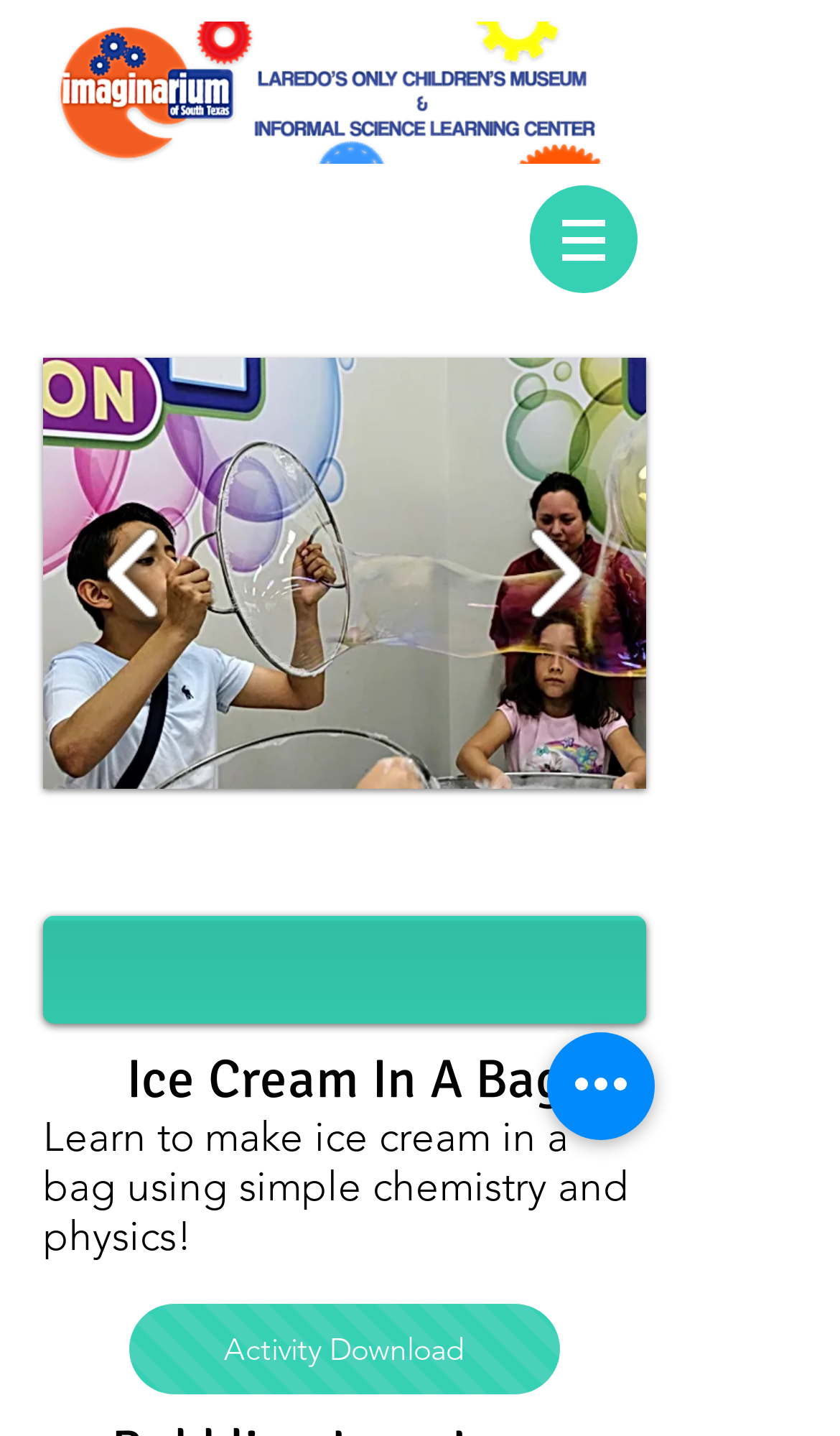Provide a comprehensive description of the webpage.

The webpage is about DIY activities, specifically featuring an ice cream making project. At the top, there is a regular header image spanning almost the entire width of the page. Below the header, there is a navigation menu labeled "Site" with a dropdown button on the right side. 

On the left side, there is a slideshow gallery section that takes up about half of the page's height. This section contains a series of images, with the first one being "DSCF1660". There are navigation buttons to move through the slideshow, with a play button at the bottom. The current image being displayed is indicated by a "1/4" label.

Above the slideshow, there are two headings: "DIY ACTIVITIES" and "Ice Cream In A Bag". Below the headings, there is a brief description of the project, which explains how to make ice cream in a bag using simple chemistry and physics. 

On the bottom left, there is a link to download the activity. On the bottom right, there is a "Quick actions" button.